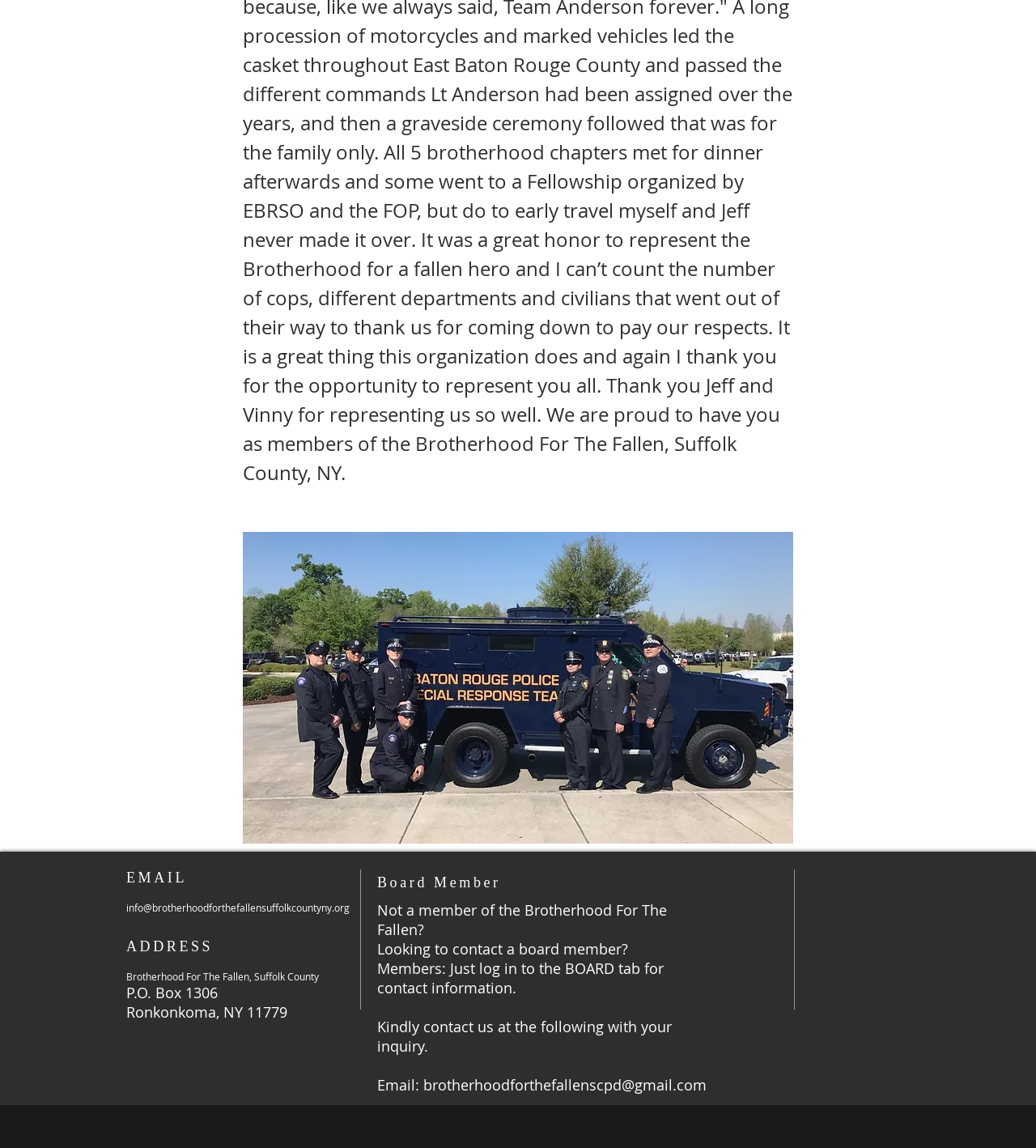How can members contact a board member?
Using the image, elaborate on the answer with as much detail as possible.

According to the webpage, members can contact a board member by logging in to the BOARD tab, as stated in the 'Board Member' section.